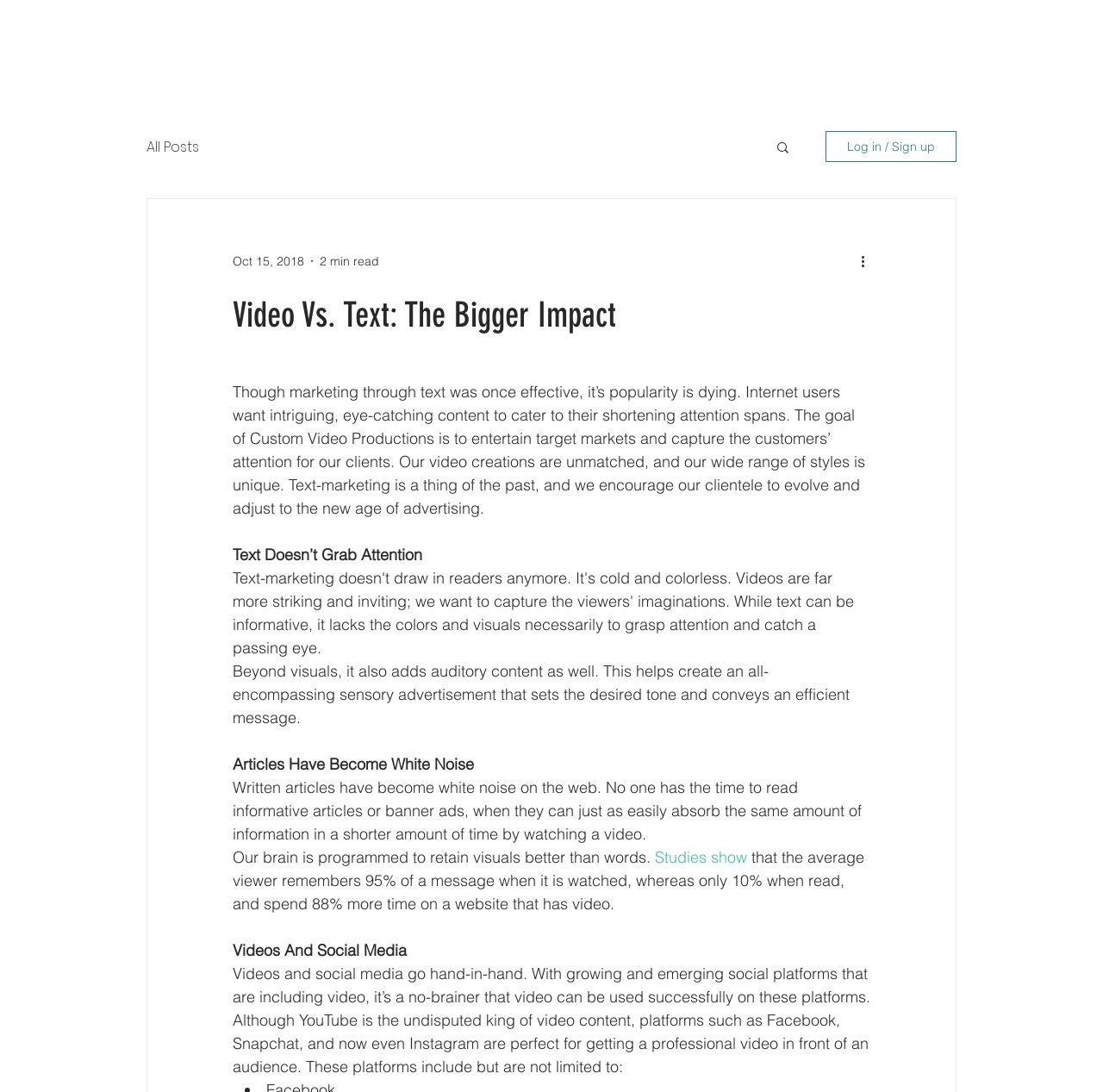Indicate the bounding box coordinates of the element that needs to be clicked to satisfy the following instruction: "Go to the CONTACT page". The coordinates should be four float numbers between 0 and 1, i.e., [left, top, right, bottom].

[0.767, 0.02, 0.85, 0.039]